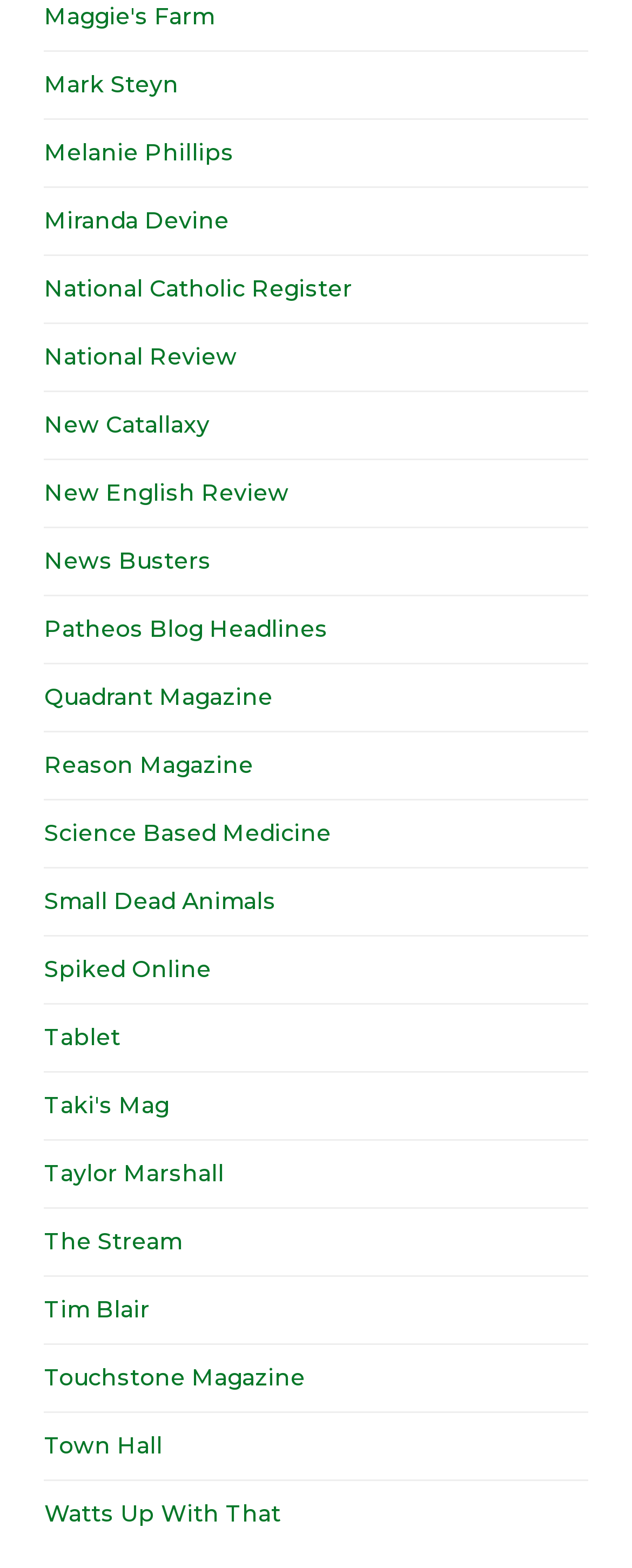Provide your answer to the question using just one word or phrase: Are there any links with the same y-coordinate?

No